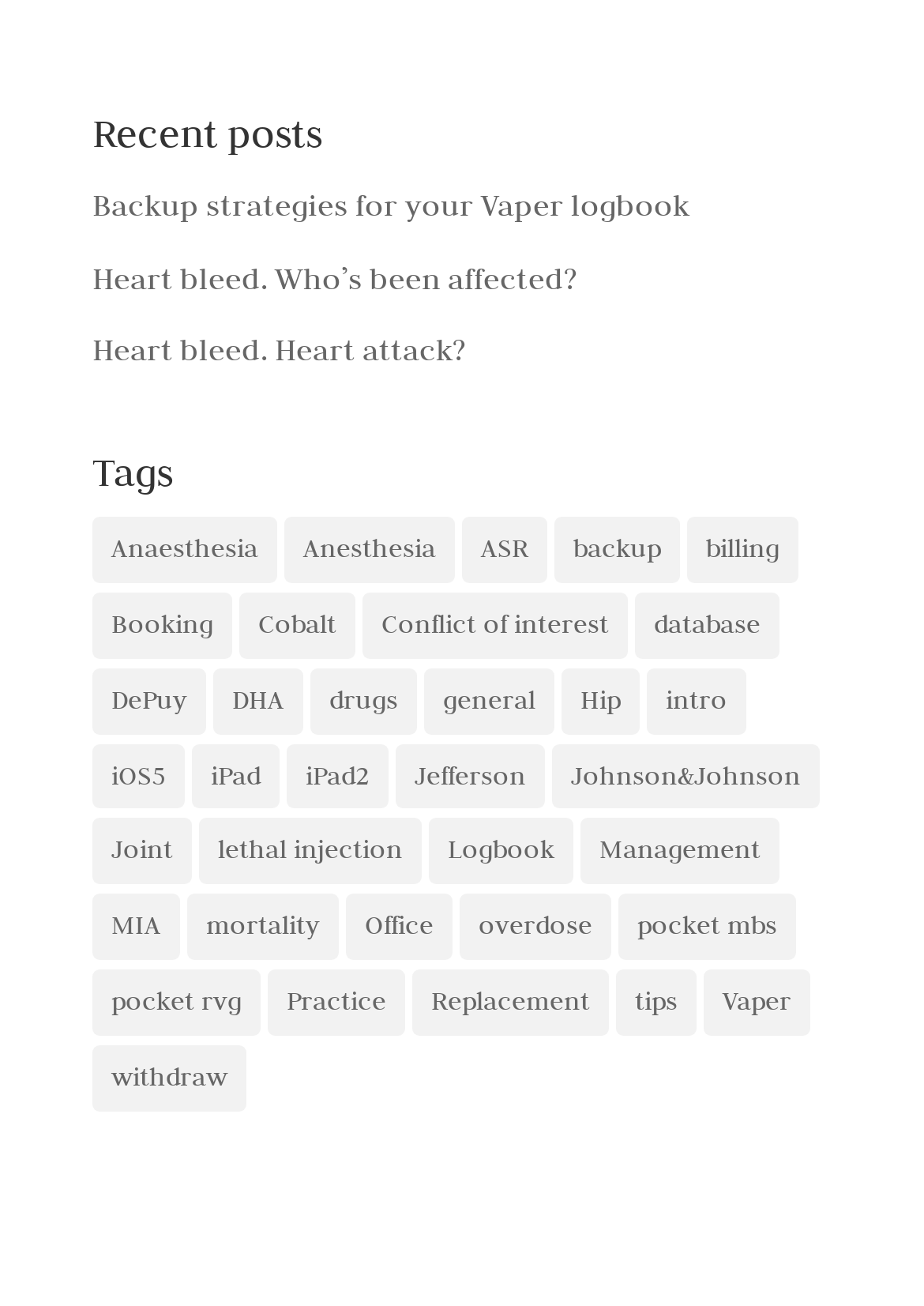What is the main category of posts on this webpage?
Please provide a single word or phrase as your answer based on the screenshot.

Recent posts